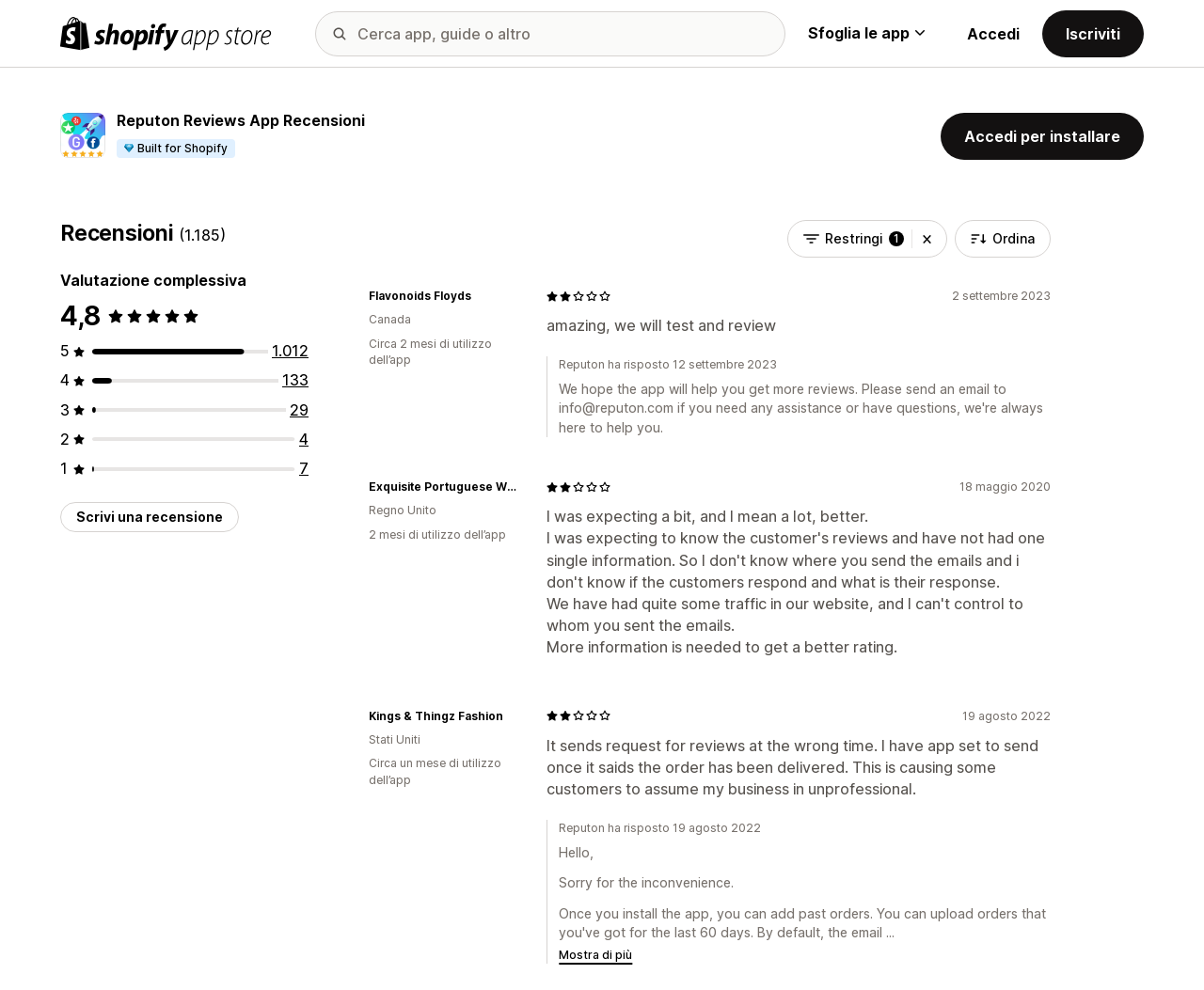Locate the bounding box of the UI element based on this description: "aria-label="Logo Shopify App Store"". Provide four float numbers between 0 and 1 as [left, top, right, bottom].

[0.05, 0.017, 0.226, 0.051]